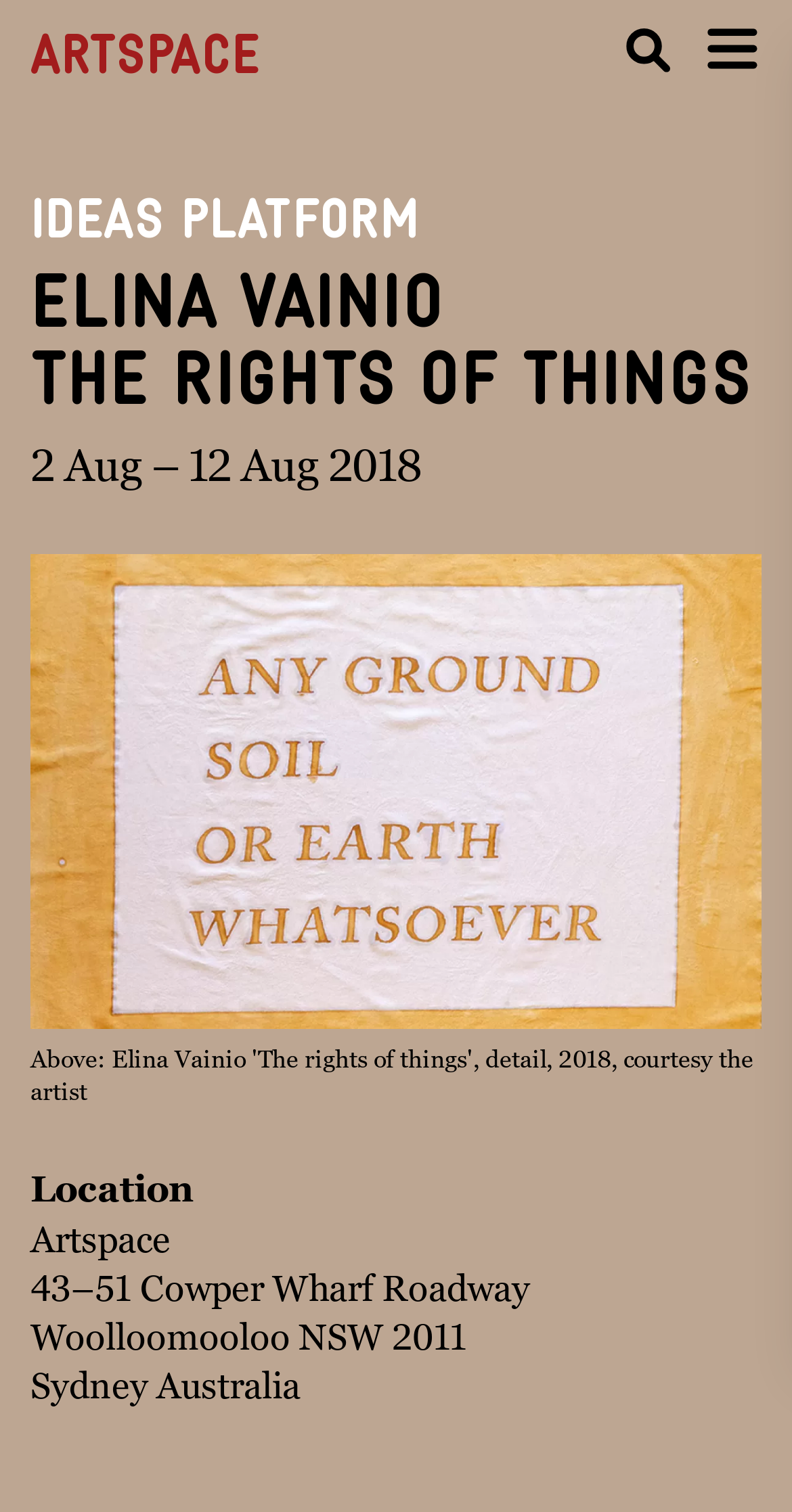Generate an in-depth caption that captures all aspects of the webpage.

The webpage is about Elina Vainio's art project "The rights of things" exhibited at Artspace. At the top left corner, there is a link to go back to the home page, and at the top right corner, there is a search bar with a magnifying glass icon. Next to the search bar, there is a menu button with a hamburger icon. 

Below the top navigation bar, there is a heading that reads "Ideas Platform" spanning the entire width of the page. Underneath, there is a large heading that displays the title of the art project "Elina Vainio The rights of things" followed by the exhibition dates "2 Aug – 12 Aug 2018". 

Further down, there is a figure with a caption, but the content of the caption is not provided. At the bottom left corner, there is a section providing information about the location of the exhibition, including the venue name "Artspace", address "43–51 Cowper Wharf Roadway", suburb "Woolloomooloo", state "NSW", postcode "2011", and country "Sydney Australia".